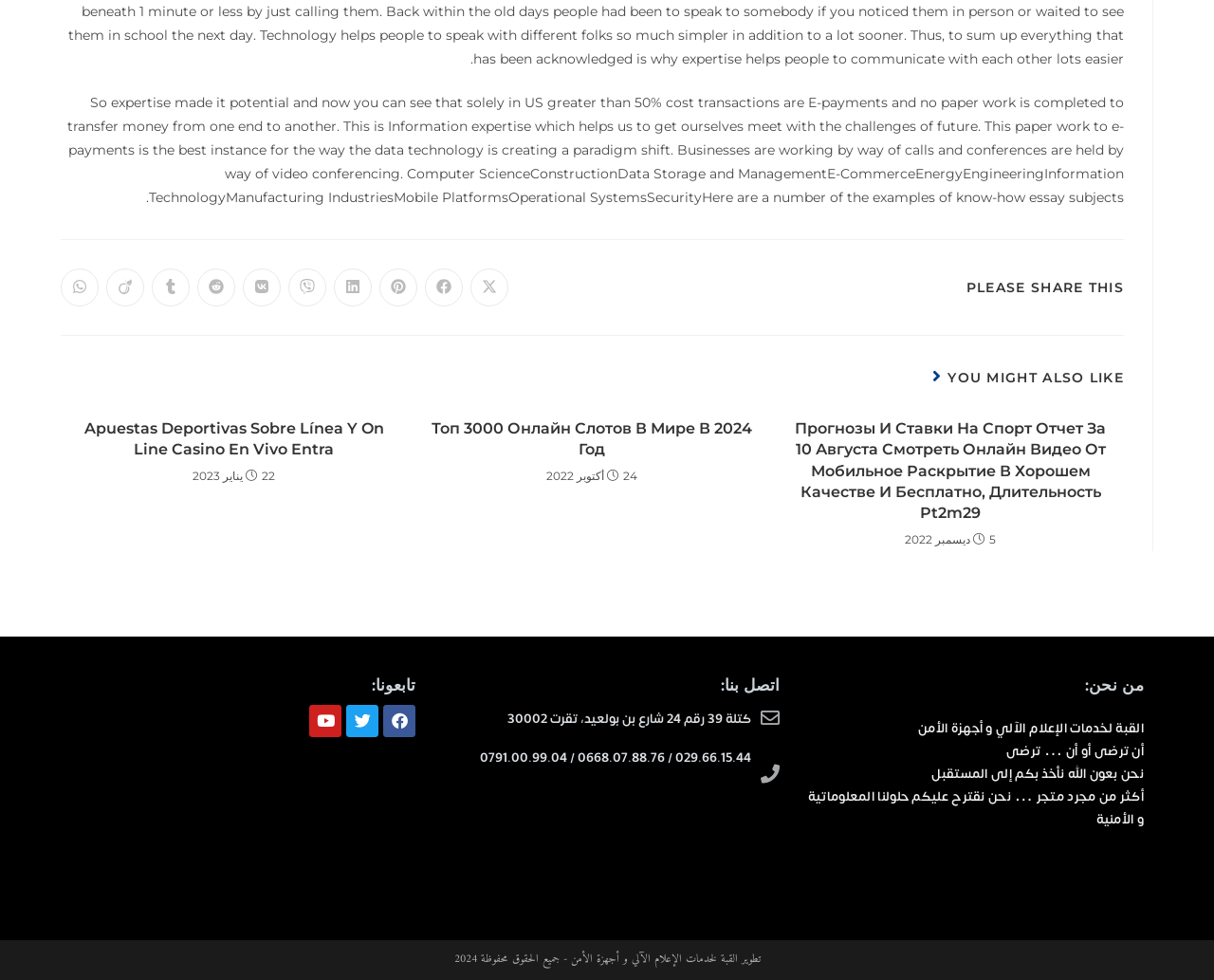Using the provided description: "alt="Whatsapp"", find the bounding box coordinates of the corresponding UI element. The output should be four float numbers between 0 and 1, in the format [left, top, right, bottom].

None